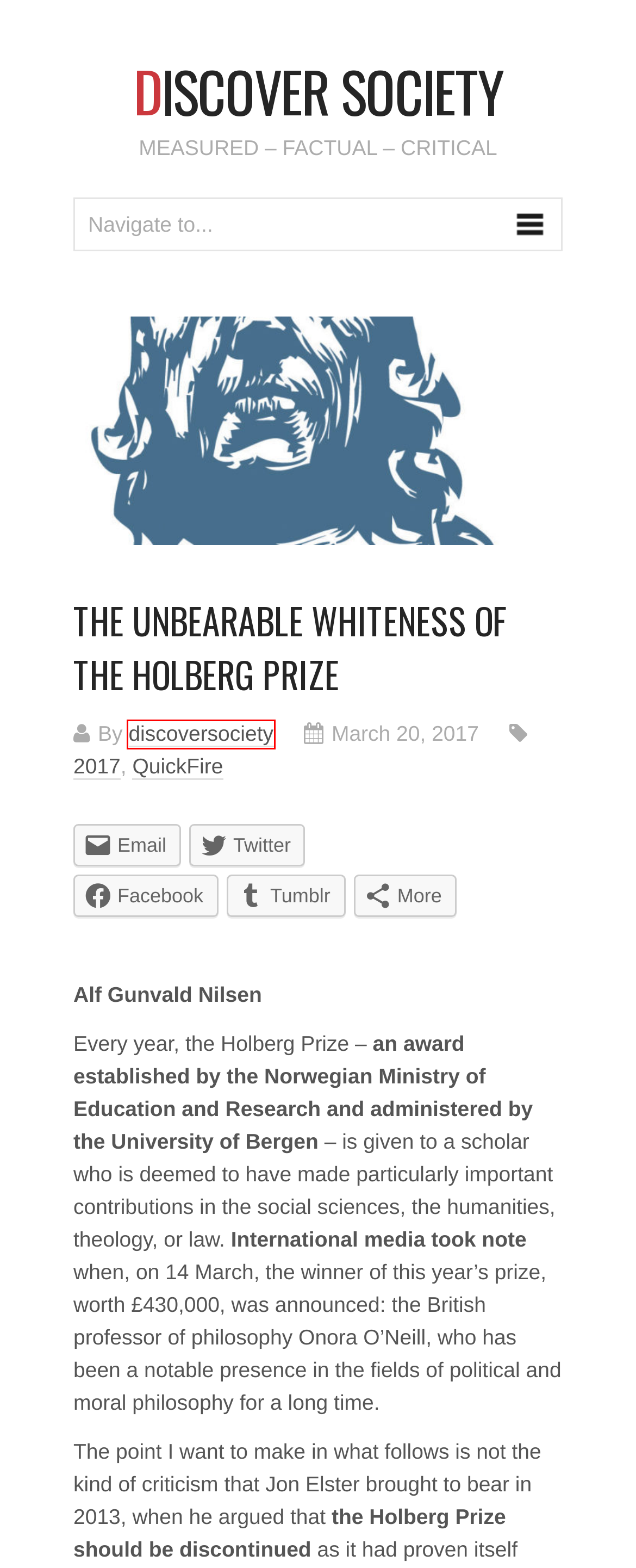With the provided webpage screenshot containing a red bounding box around a UI element, determine which description best matches the new webpage that appears after clicking the selected element. The choices are:
A. All for Vaccination? Vaccination for All? | Discover Society
B. Author Index | Measured – Factual – Critical
C. Children in Crisis: Child Poverty and COVID-19 | Discover Society
D. Discover Society | Measured – Factual – Critical
E. Discover Society – Covid-19 Chronicles
F. Discover Society – discoversociety
G. Discover Society – QuickFire
H. The Full Monty? Women Customers’ Experiences at a Male Strip Show | Discover Society

F